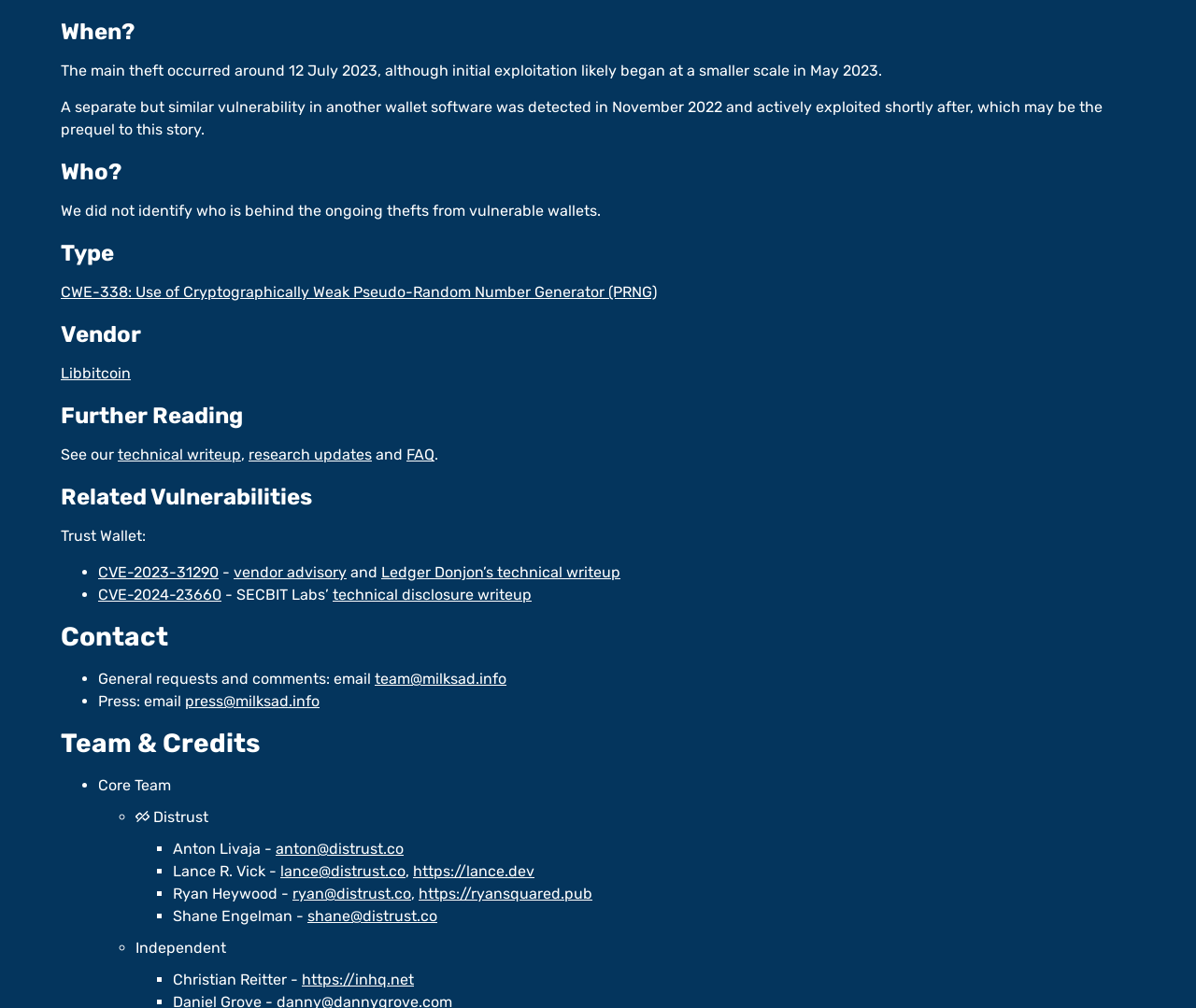Please predict the bounding box coordinates of the element's region where a click is necessary to complete the following instruction: "Contact 'team@milksad.info'". The coordinates should be represented by four float numbers between 0 and 1, i.e., [left, top, right, bottom].

[0.313, 0.665, 0.423, 0.682]